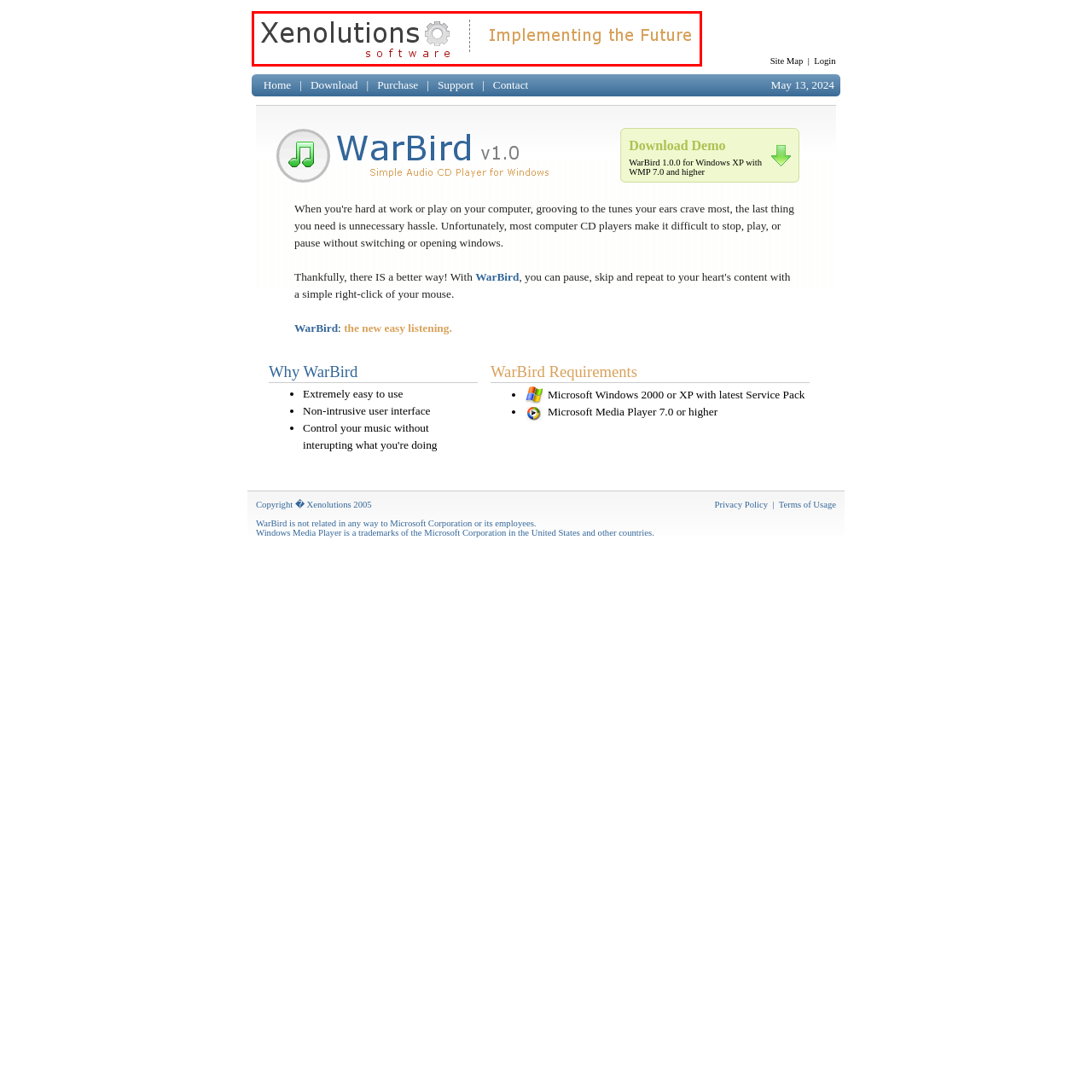What is the tone of the company's design?  
Focus on the image bordered by the red line and provide a detailed answer that is thoroughly based on the image's contents.

The caption describes the design as clean and professional, reflecting the organization's focus on providing effective software solutions, which suggests a tone that is modern, efficient, and reliable.